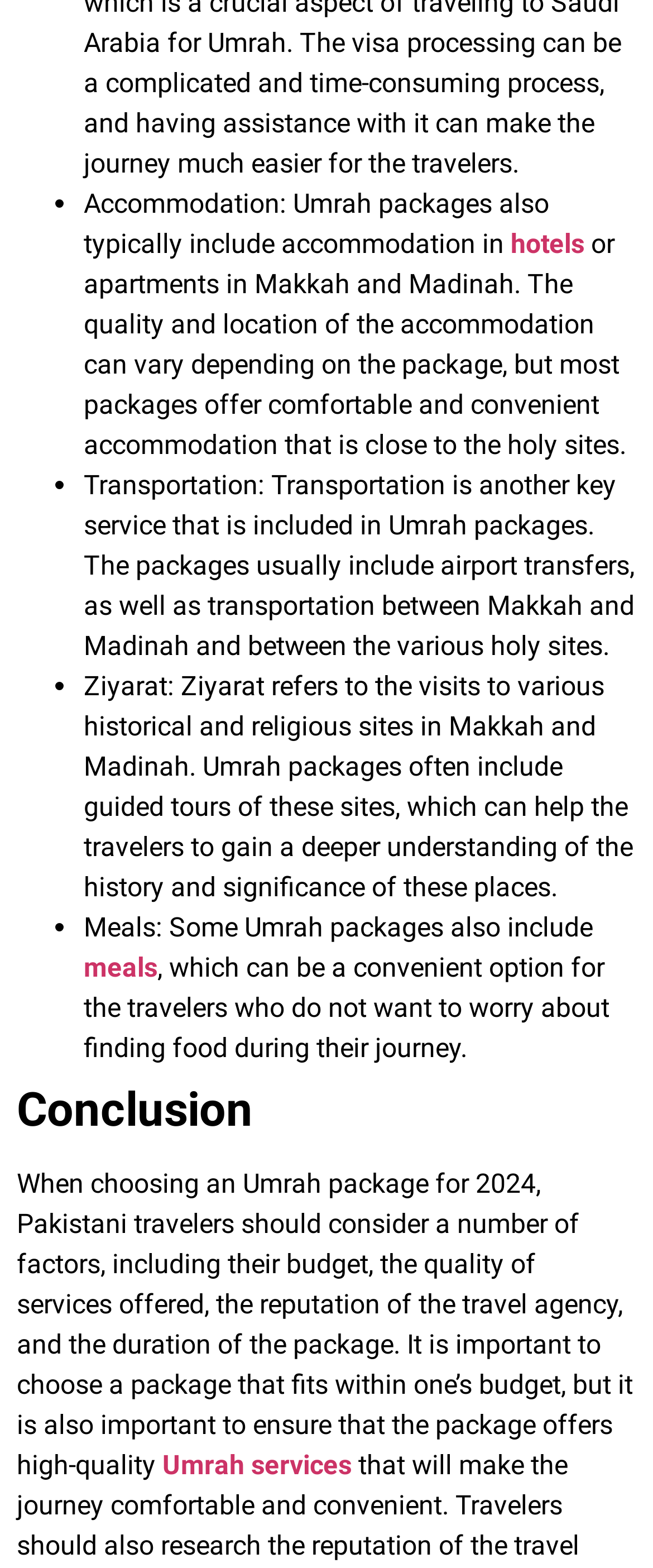What type of accommodation is offered in Umrah packages?
Please answer the question with a detailed and comprehensive explanation.

The webpage states that Umrah packages typically include accommodation in hotels or apartments in Makkah and Madinah, and the quality and location of the accommodation can vary depending on the package.